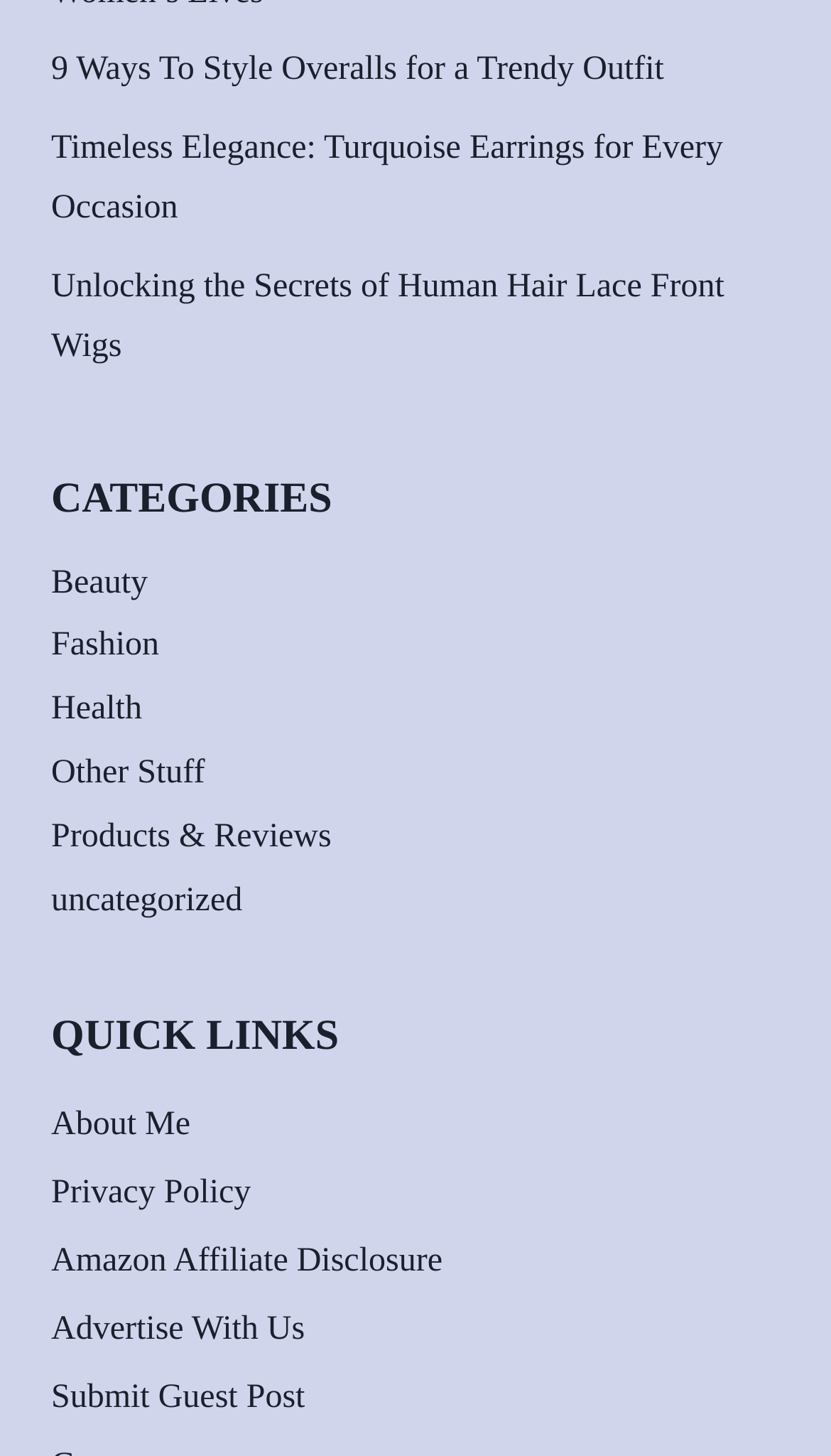Identify the bounding box of the UI element described as follows: "uncategorized". Provide the coordinates as four float numbers in the range of 0 to 1 [left, top, right, bottom].

[0.062, 0.604, 0.292, 0.63]